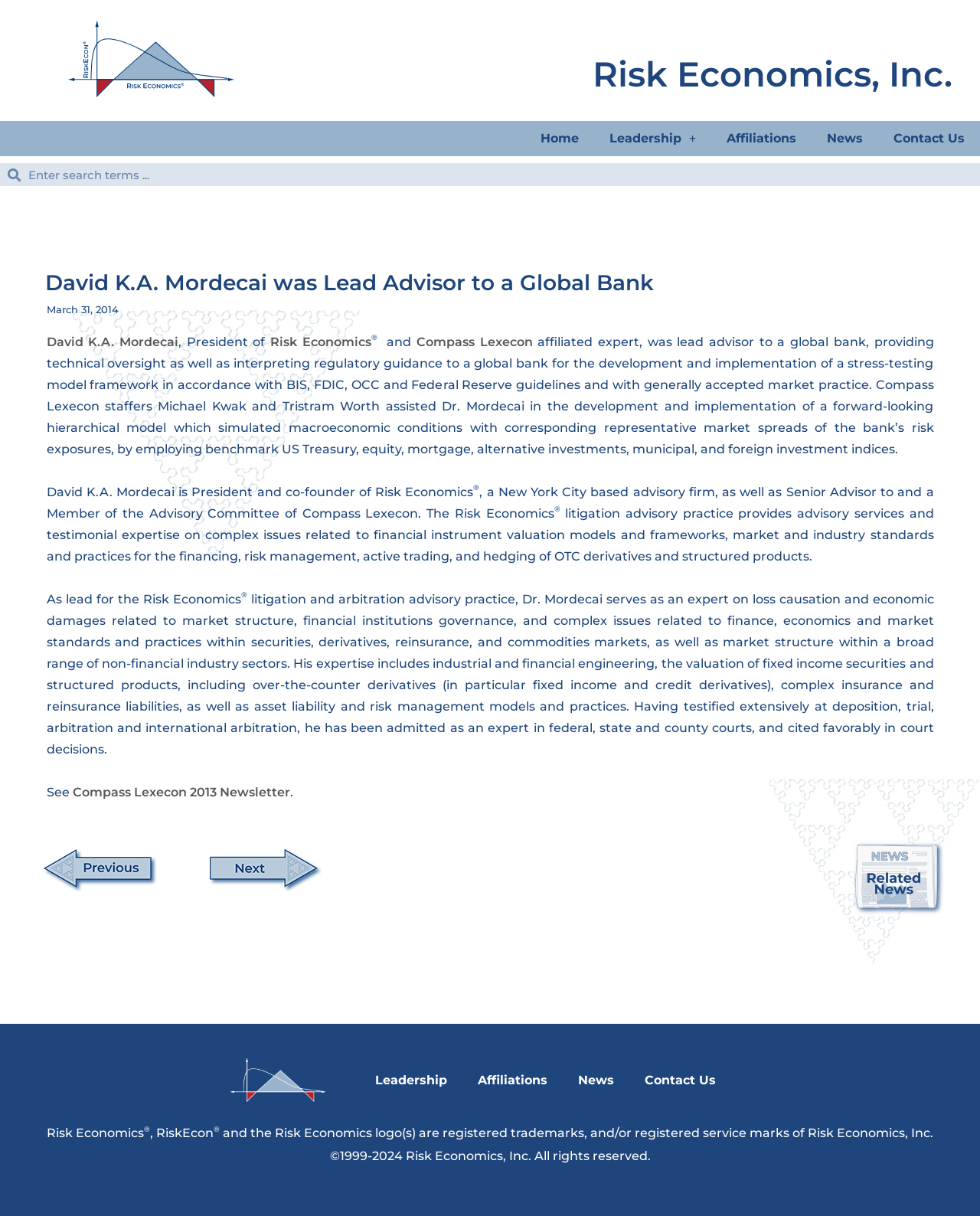What is the topic of the article on the webpage?
Answer the question in a detailed and comprehensive manner.

I found the answer by reading the article on the webpage, which describes David K.A. Mordecai's work as lead advisor to a global bank, providing technical oversight and interpreting regulatory guidance.